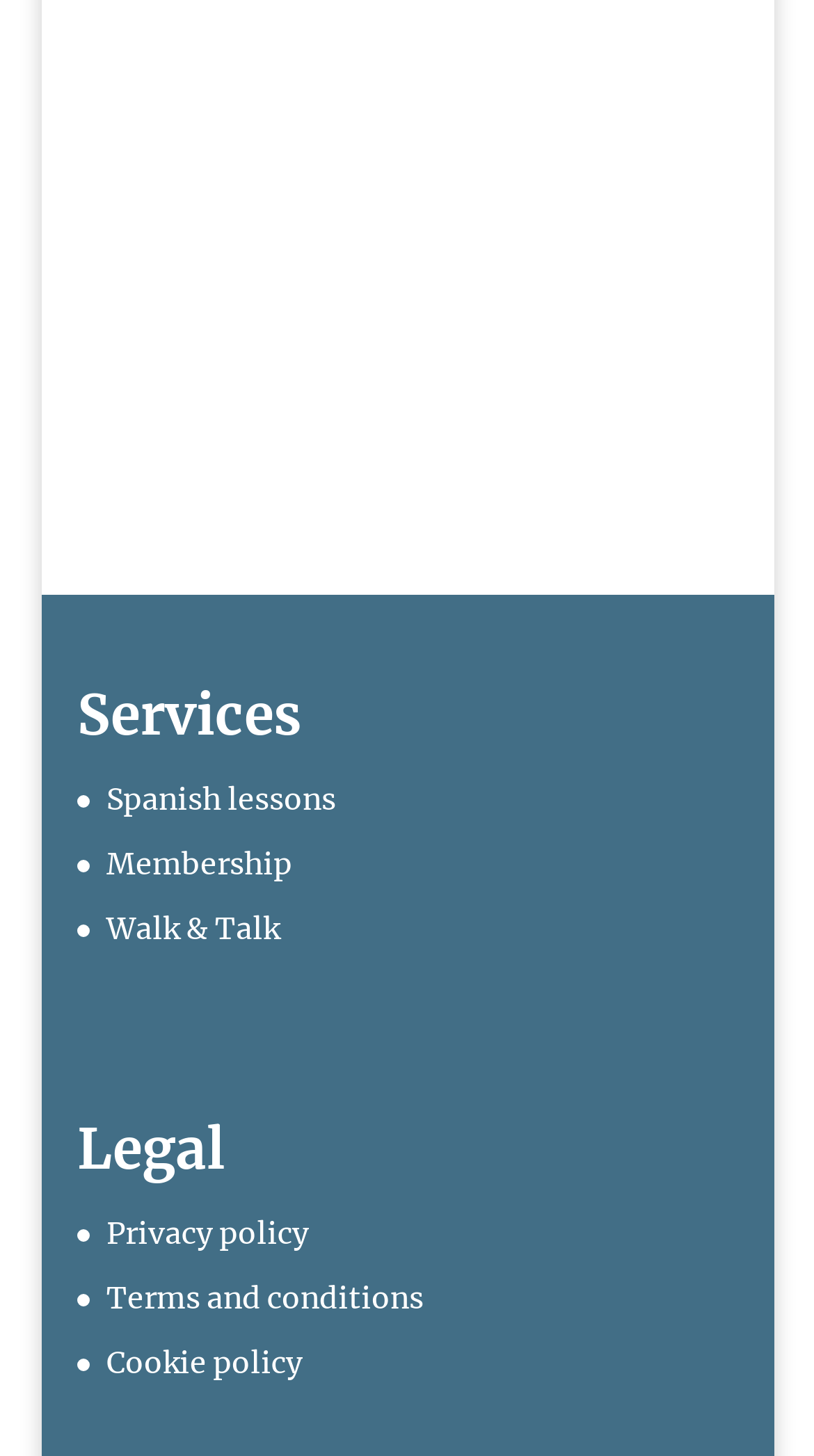Answer the question using only one word or a concise phrase: How many links are under the 'Legal' heading?

3